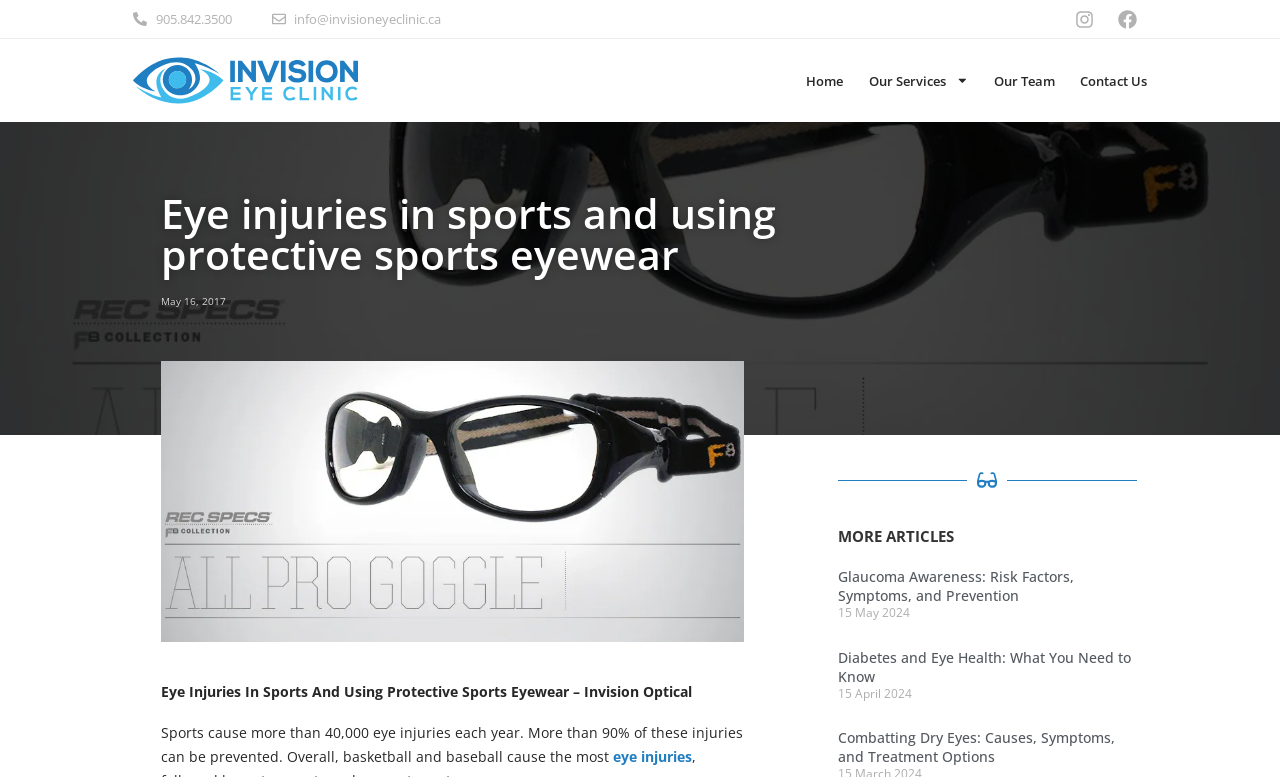How many articles are listed on the webpage?
Deliver a detailed and extensive answer to the question.

I counted the number of article sections on the webpage. There are three sections with headings and links to articles.